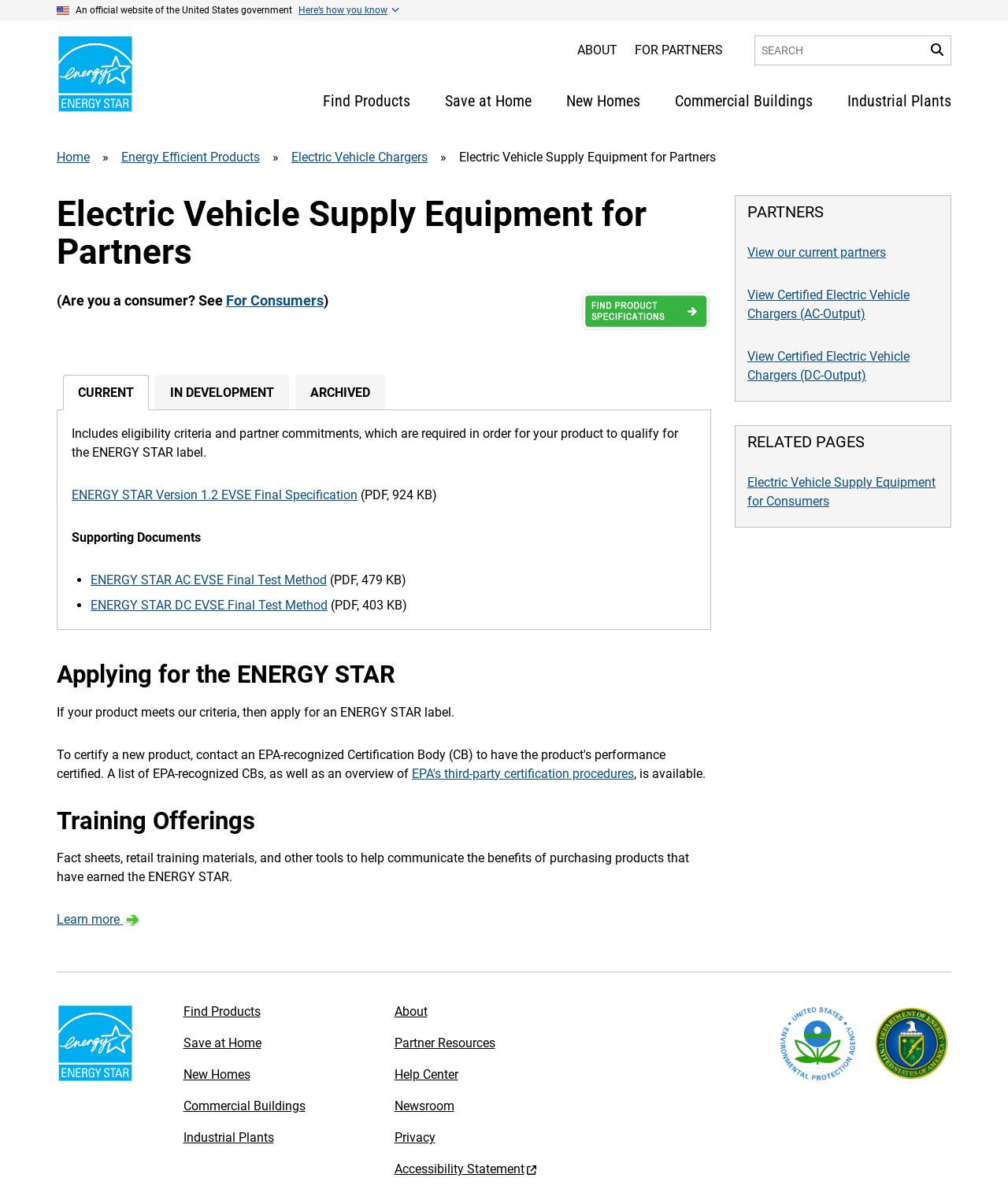What is the function of the 'Search' button?
Using the details from the image, give an elaborate explanation to answer the question.

The 'Search' button is located next to a textbox with a placeholder 'Search'. This suggests that the button is used to search the website for specific content or products.